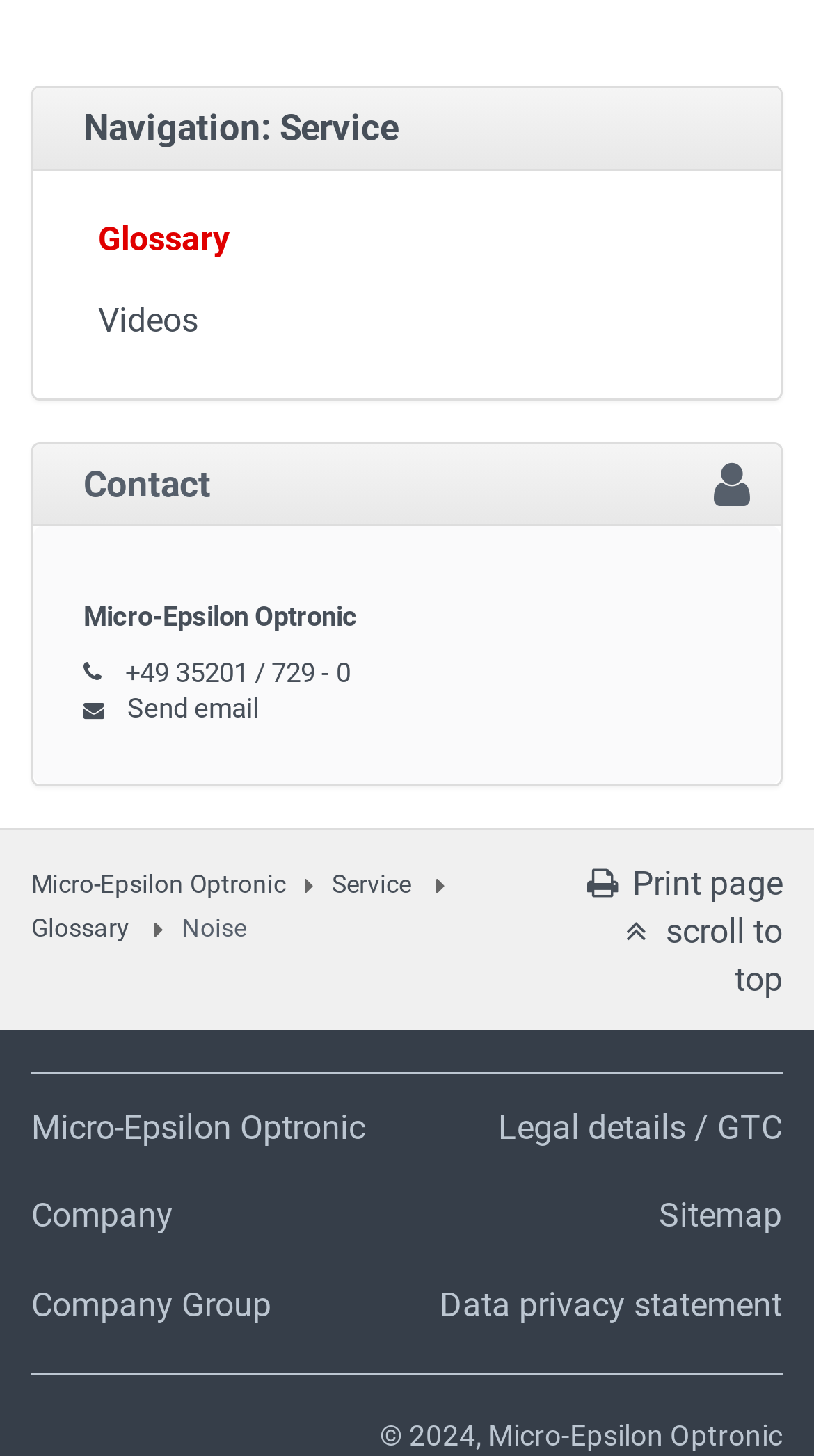Find and specify the bounding box coordinates that correspond to the clickable region for the instruction: "Scroll to top".

[0.755, 0.626, 0.961, 0.686]